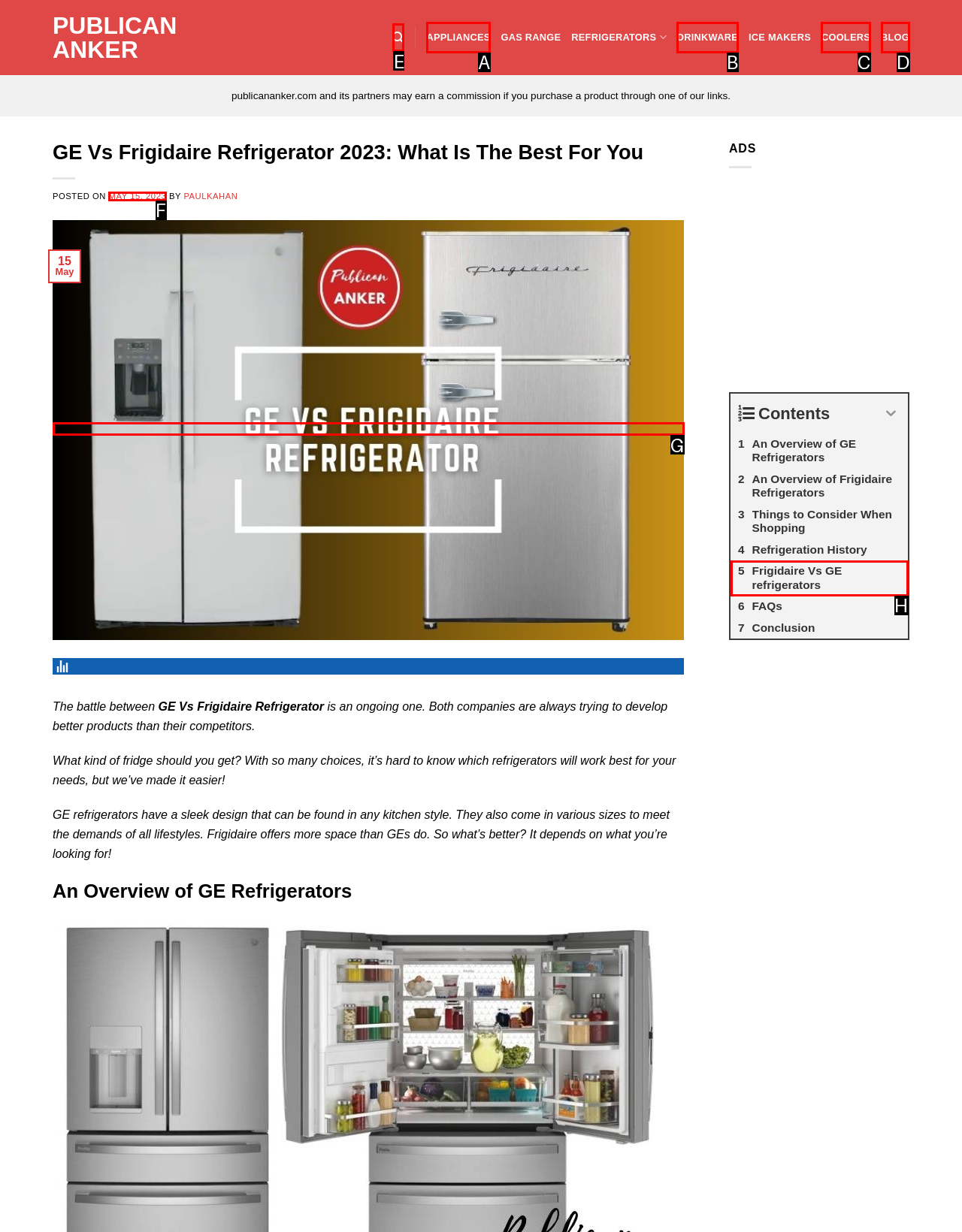Determine which HTML element to click to execute the following task: Search for a product Answer with the letter of the selected option.

E